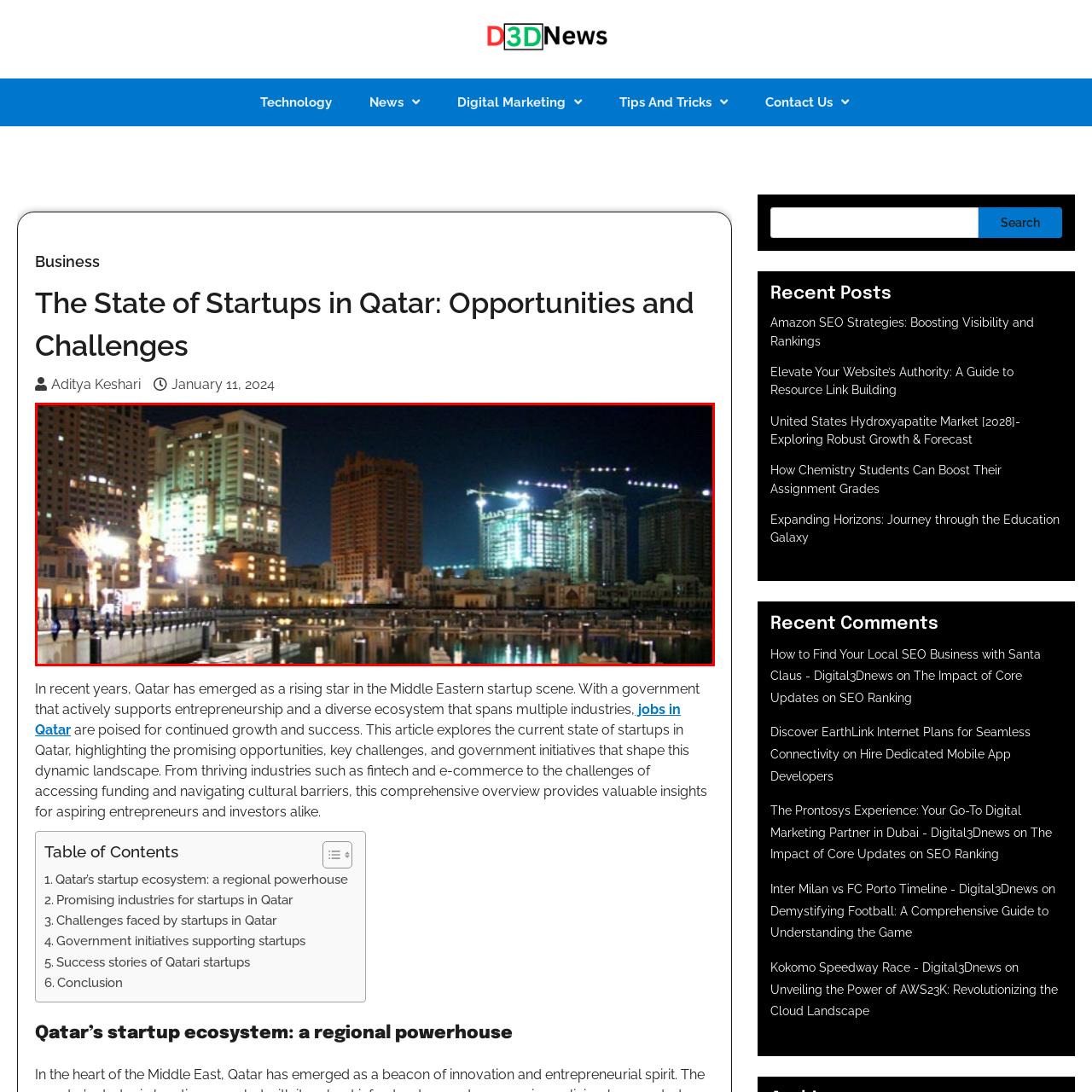Direct your attention to the image within the red boundary and answer the question with a single word or phrase:
What is Qatar emerging as?

Regional powerhouse